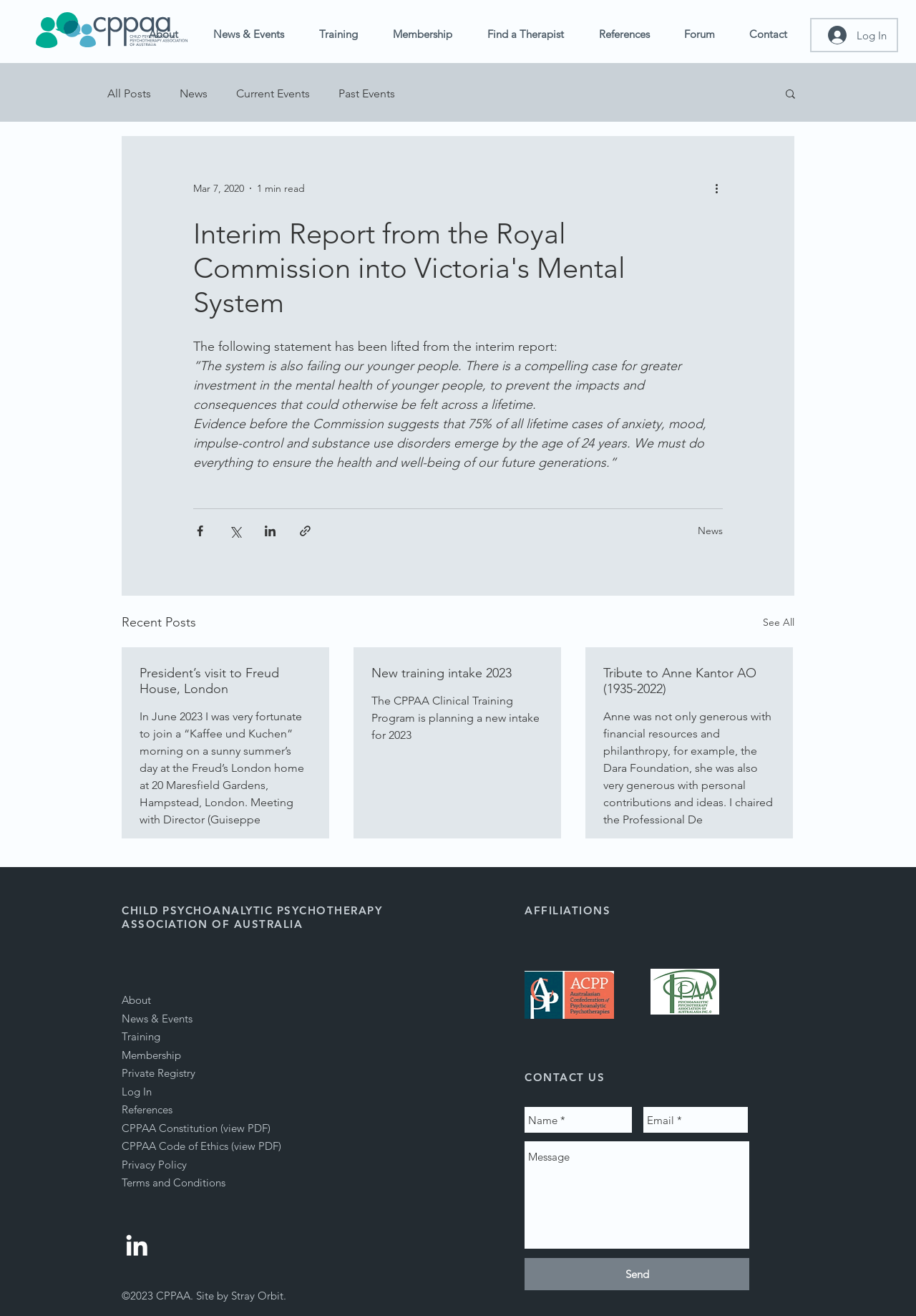Using the provided element description, identify the bounding box coordinates as (top-left x, top-left y, bottom-right x, bottom-right y). Ensure all values are between 0 and 1. Description: aria-label="More actions"

[0.778, 0.137, 0.797, 0.15]